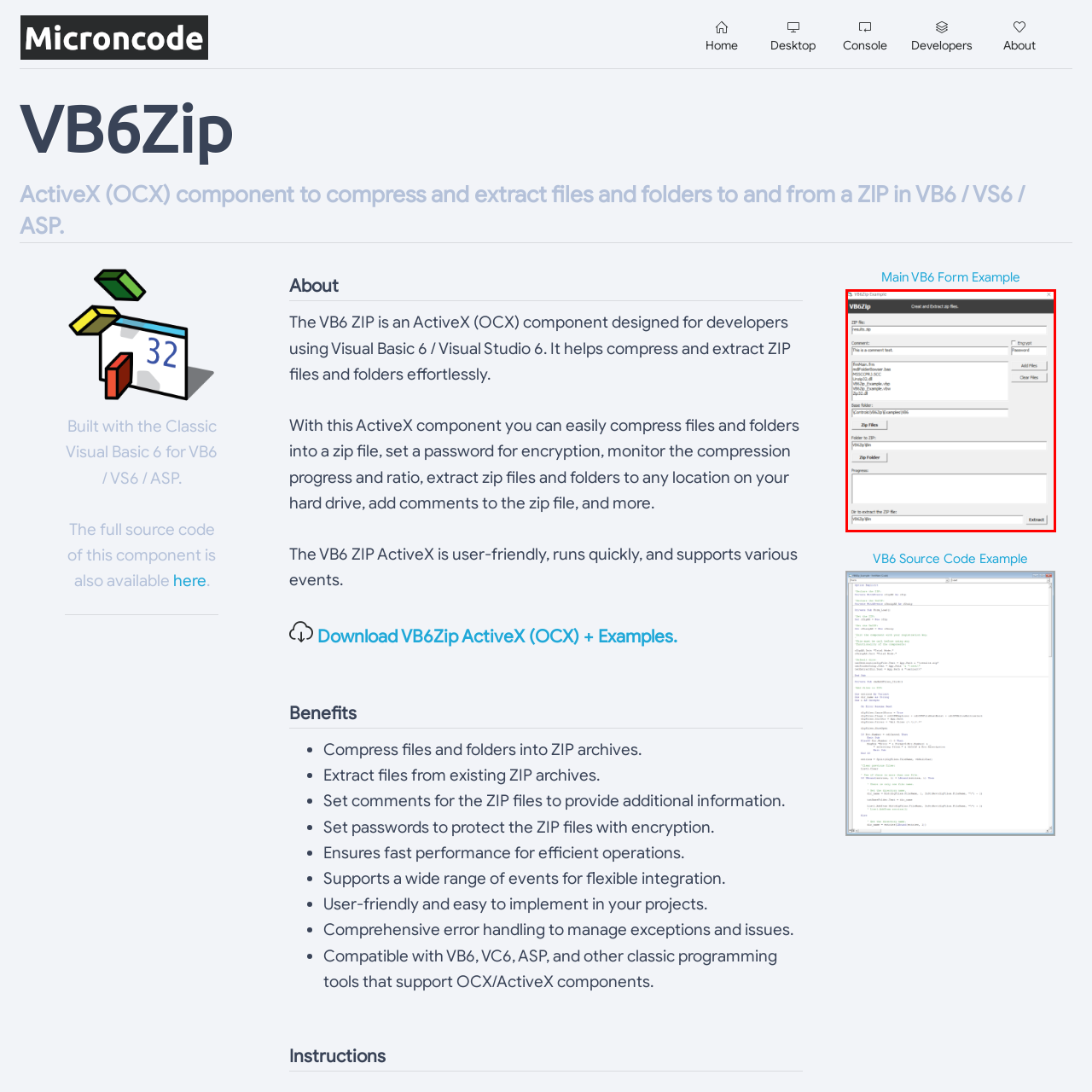Provide a thorough description of the image enclosed within the red border.

The image depicts a user interface window for the VB6Zip application, which is a tool designed for creating and extracting ZIP files using Visual Basic 6. The interface is structured with labeled input fields and buttons that facilitate user interaction. 

At the top, there is a header labeled "VB6Zip Example," indicating that this is a demonstration of the application's functionality. Below the header, the user can specify the name of the ZIP file in the designated input box. There is also a field for adding comments, as well as a section for listing files to be included in the ZIP file, complete with an "Add Files" button to facilitate file selection. 

Further down, users can choose the base folder for the ZIP file and designate a folder to extract ZIP contents, alongside a "Zip Folder" button. The interface also includes a progress indicator for monitoring extraction tasks, along with an "Extract" button to initiate the process.

Overall, the VB6Zip interface is user-friendly and designed to streamline the process of compressing and extracting files while providing essential features such as file encryption and progress tracking.